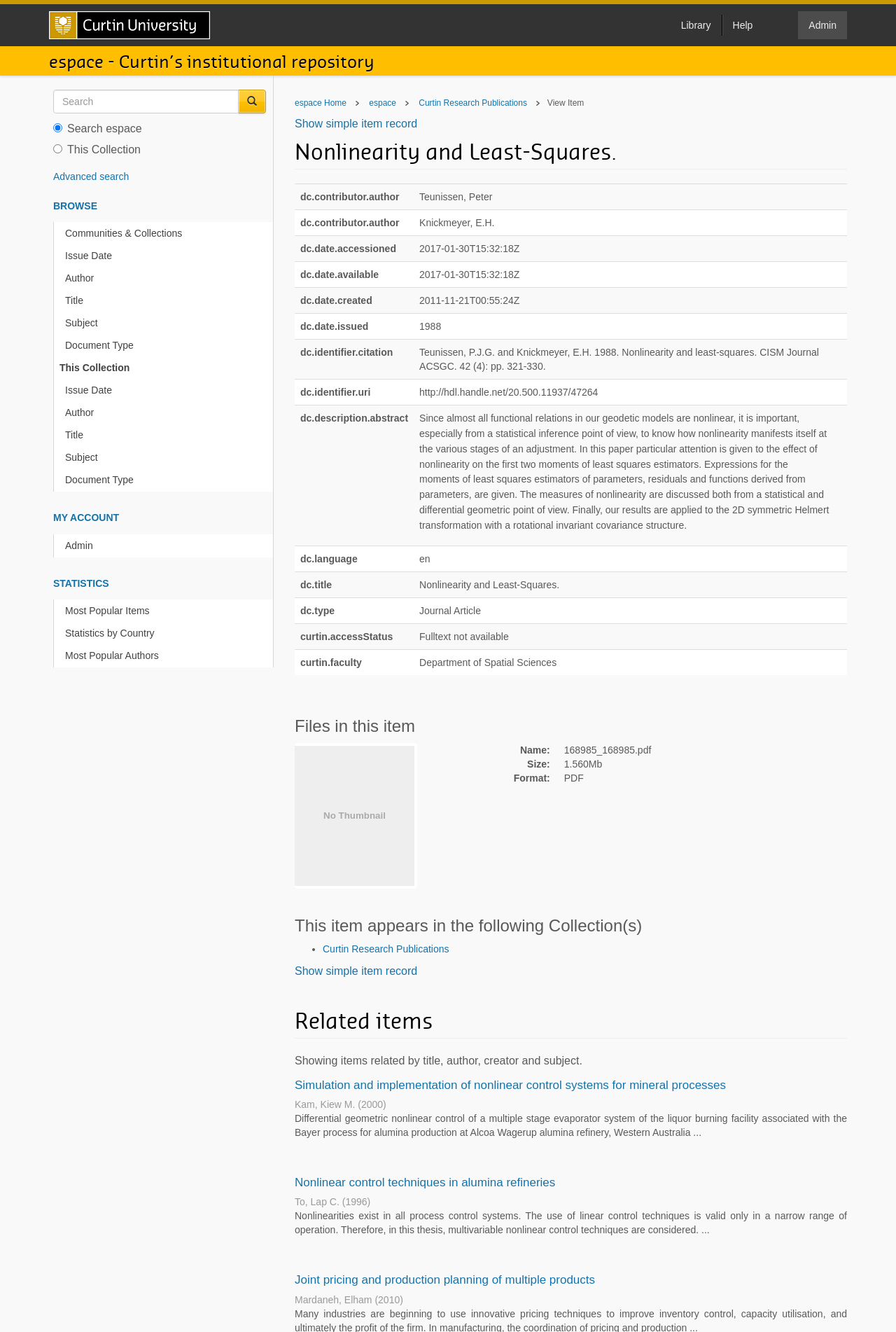Determine the bounding box for the described UI element: "Show simple item record".

[0.329, 0.725, 0.466, 0.733]